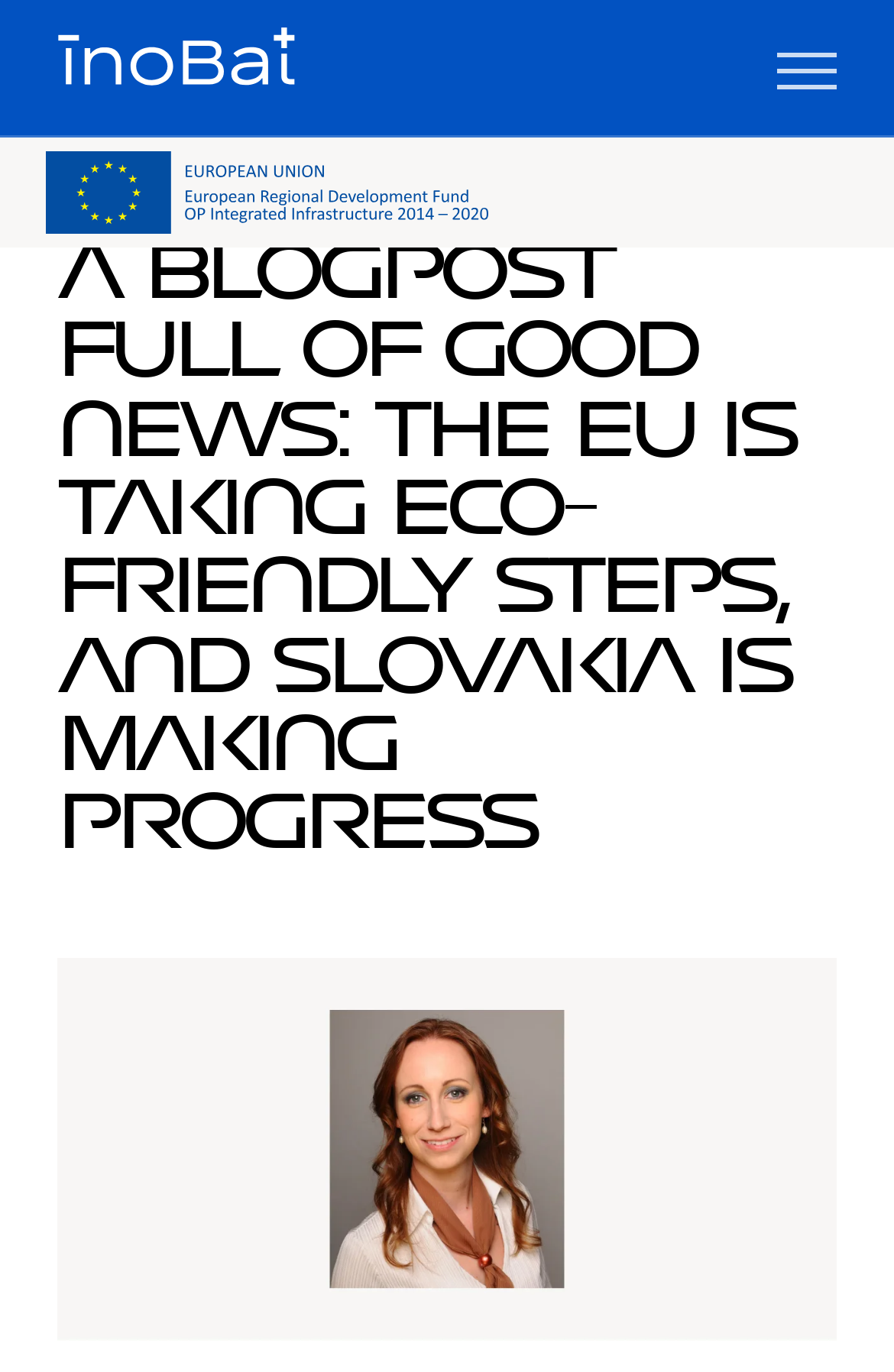What is the purpose of the button at the top right corner?
Answer the question based on the image using a single word or a brief phrase.

To control offCanvas